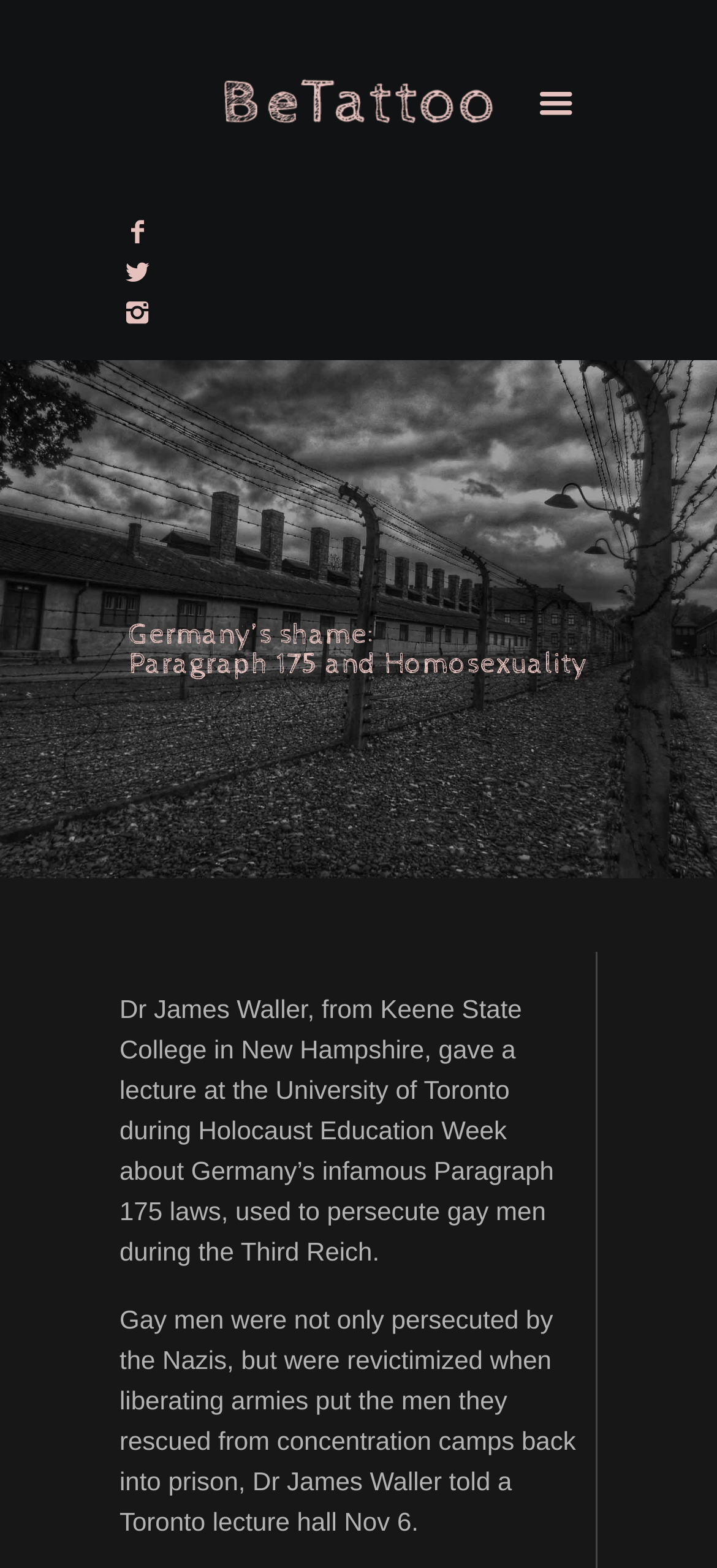Give a short answer to this question using one word or a phrase:
Who is the author of the article?

Not specified